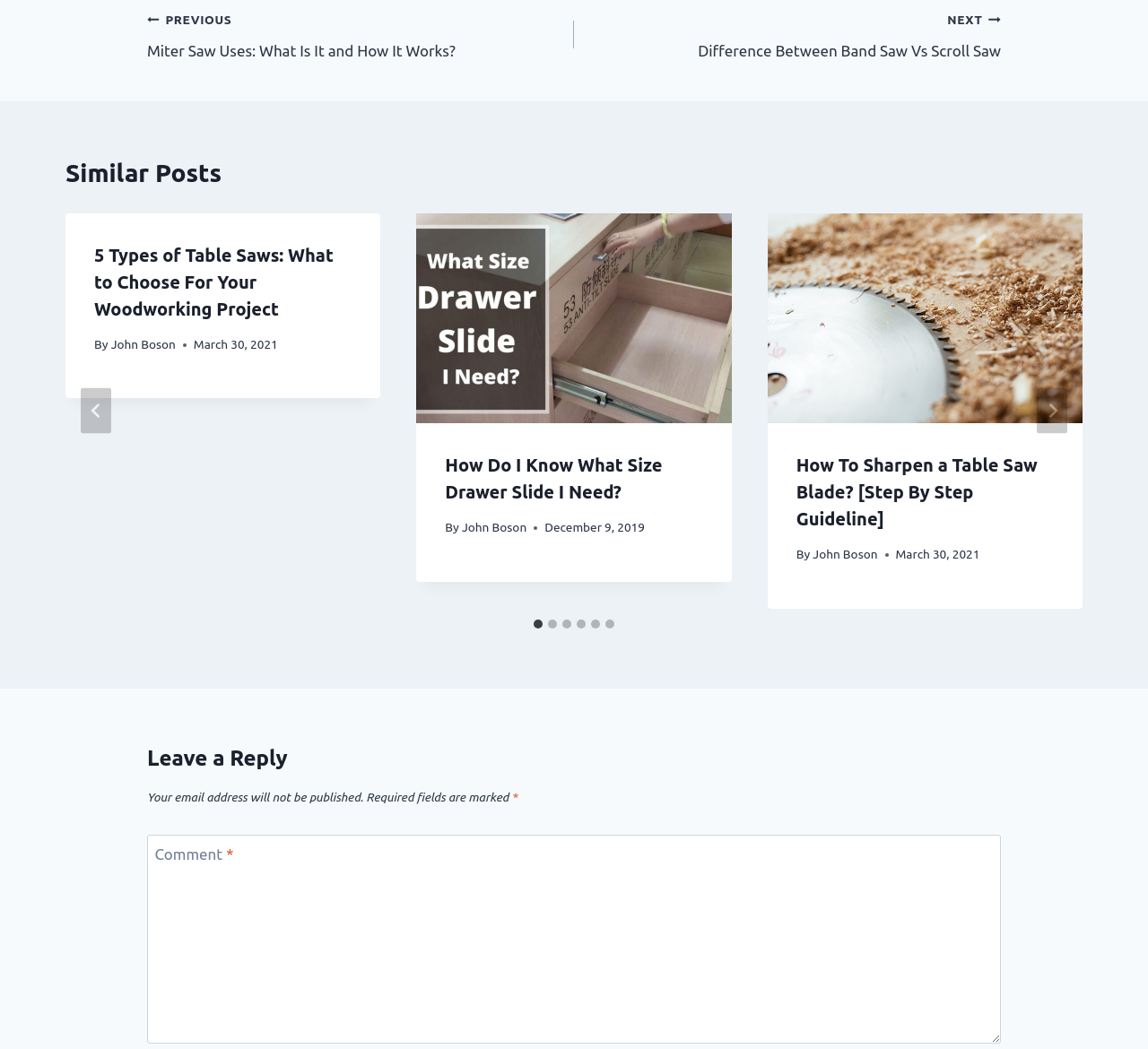What is the navigation option above the 'Similar Posts' section?
Examine the screenshot and reply with a single word or phrase.

Post navigation